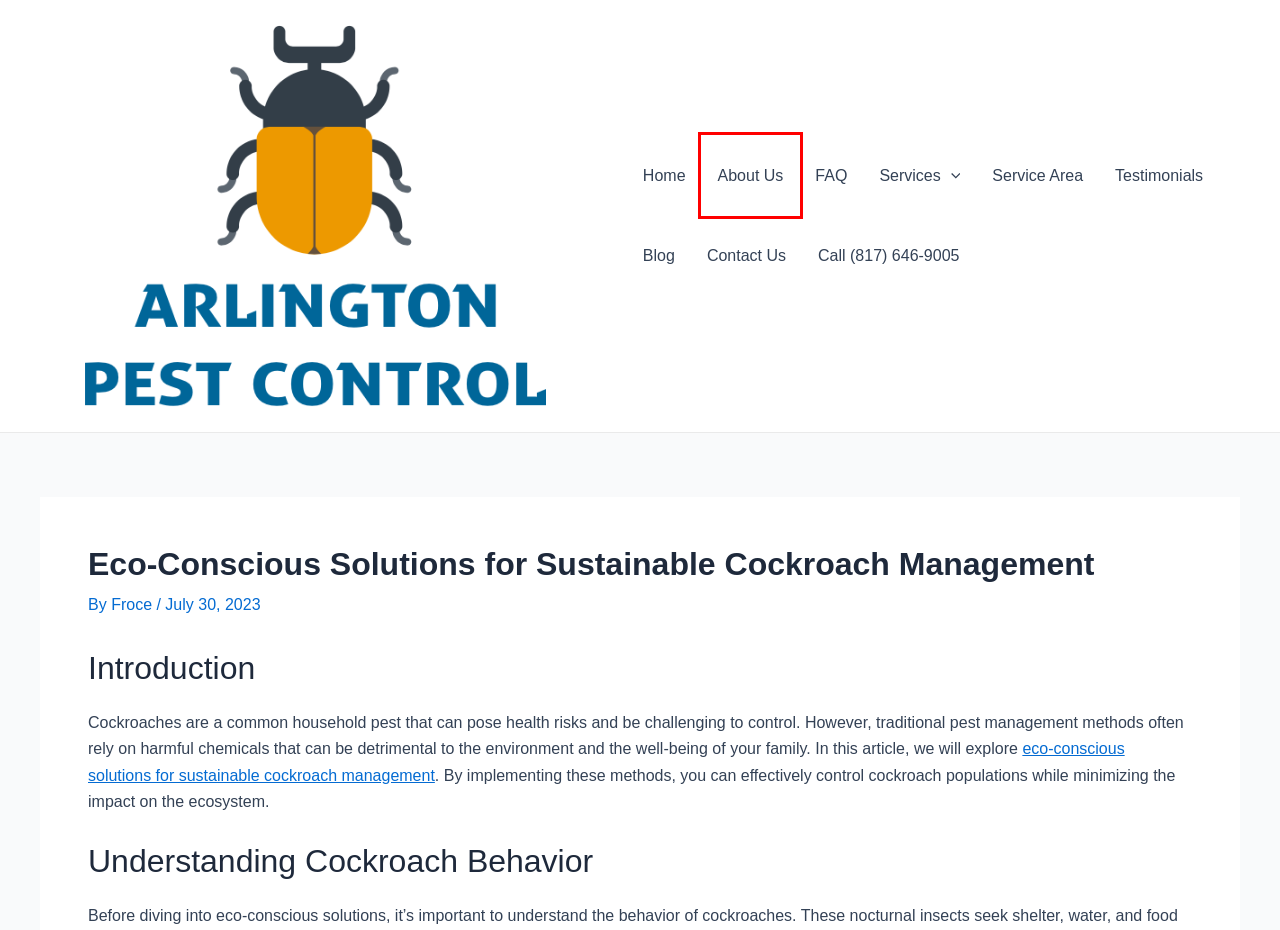You are given a screenshot of a webpage within which there is a red rectangle bounding box. Please choose the best webpage description that matches the new webpage after clicking the selected element in the bounding box. Here are the options:
A. Contact Us -
B. Service Area -
C. Testimonials -
D. About Us -
E. Roach Control -
F. FAQ -
G. Pest Control Arlington, Texas | Pest Service | Arlington Pest Control Professionals
H. Blog Archives -

D